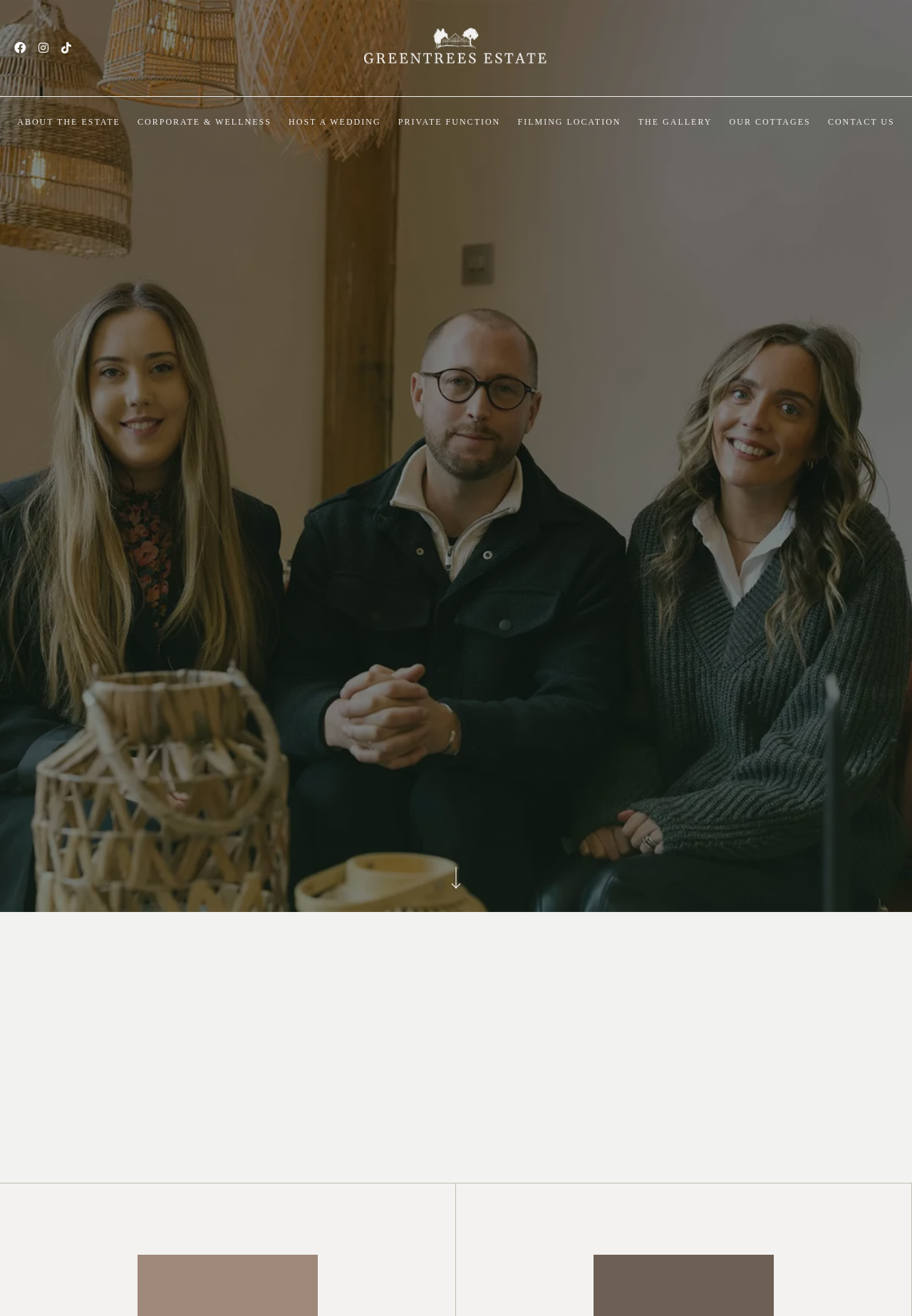Write an exhaustive caption that covers the webpage's main aspects.

The webpage is about Greentrees Estate, showcasing its team members who drive the mission and values forward. At the top left corner, there are three small icons, likely representing social media links. Next to them, the Greentrees Estate logo is prominently displayed in white. 

Below the logo, there is a navigation menu with seven links: "ABOUT THE ESTATE", "CORPORATE & WELLNESS", "HOST A WEDDING", "PRIVATE FUNCTION", "FILMING LOCATION", "THE GALLERY", and "OUR COTTAGES". These links are evenly spaced and span across the top section of the page.

At the bottom right corner, there is a "CONTACT US" link. Within this section, there is a smaller image, possibly a button or an icon, which is centered horizontally.

The overall structure of the webpage is clean, with a clear separation between the top navigation menu and the bottom contact section. The use of icons and images adds visual appeal to the page.